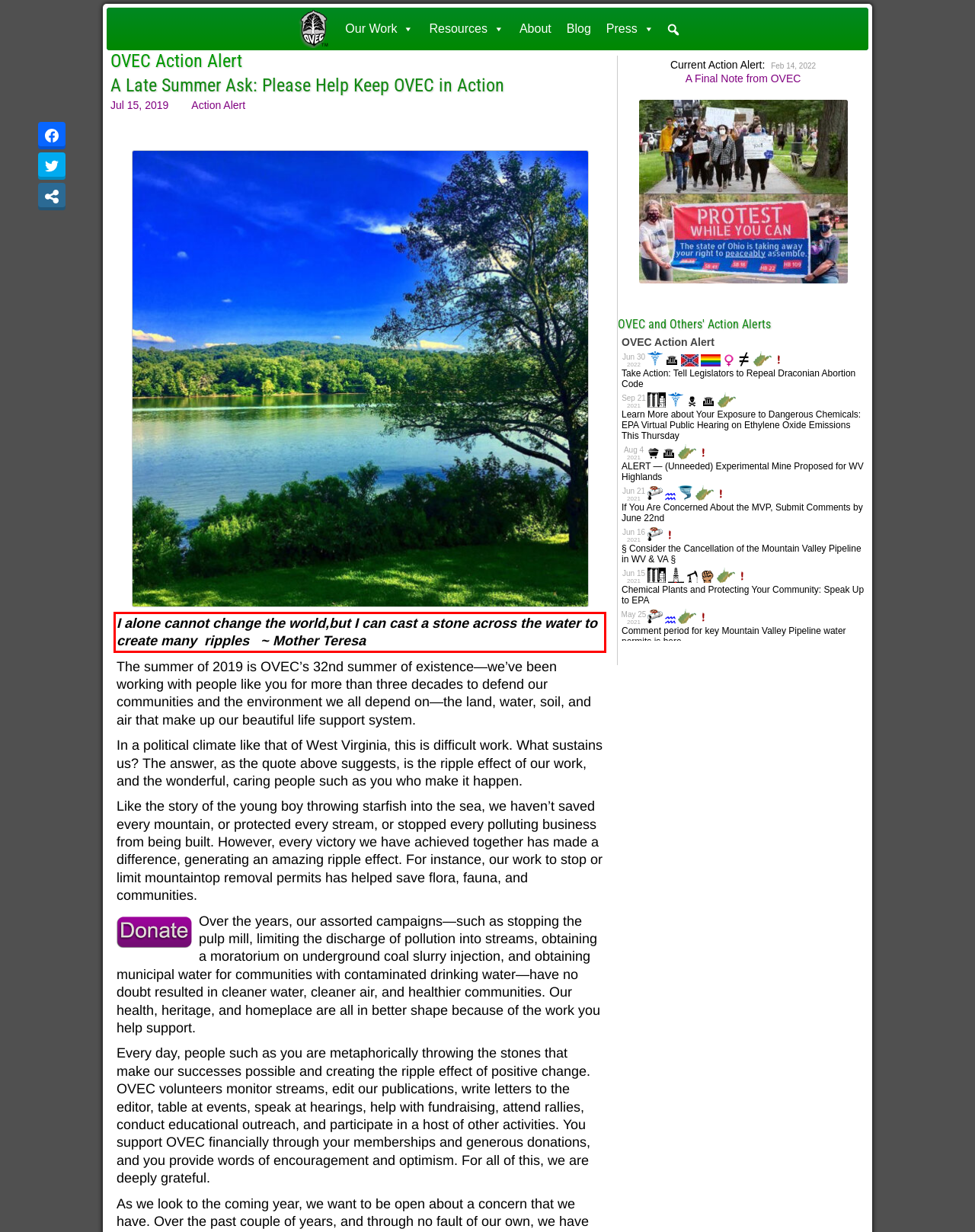Please perform OCR on the text content within the red bounding box that is highlighted in the provided webpage screenshot.

I alone cannot change the world,but I can cast a stone across the water to create many ripples ~ Mother Teresa